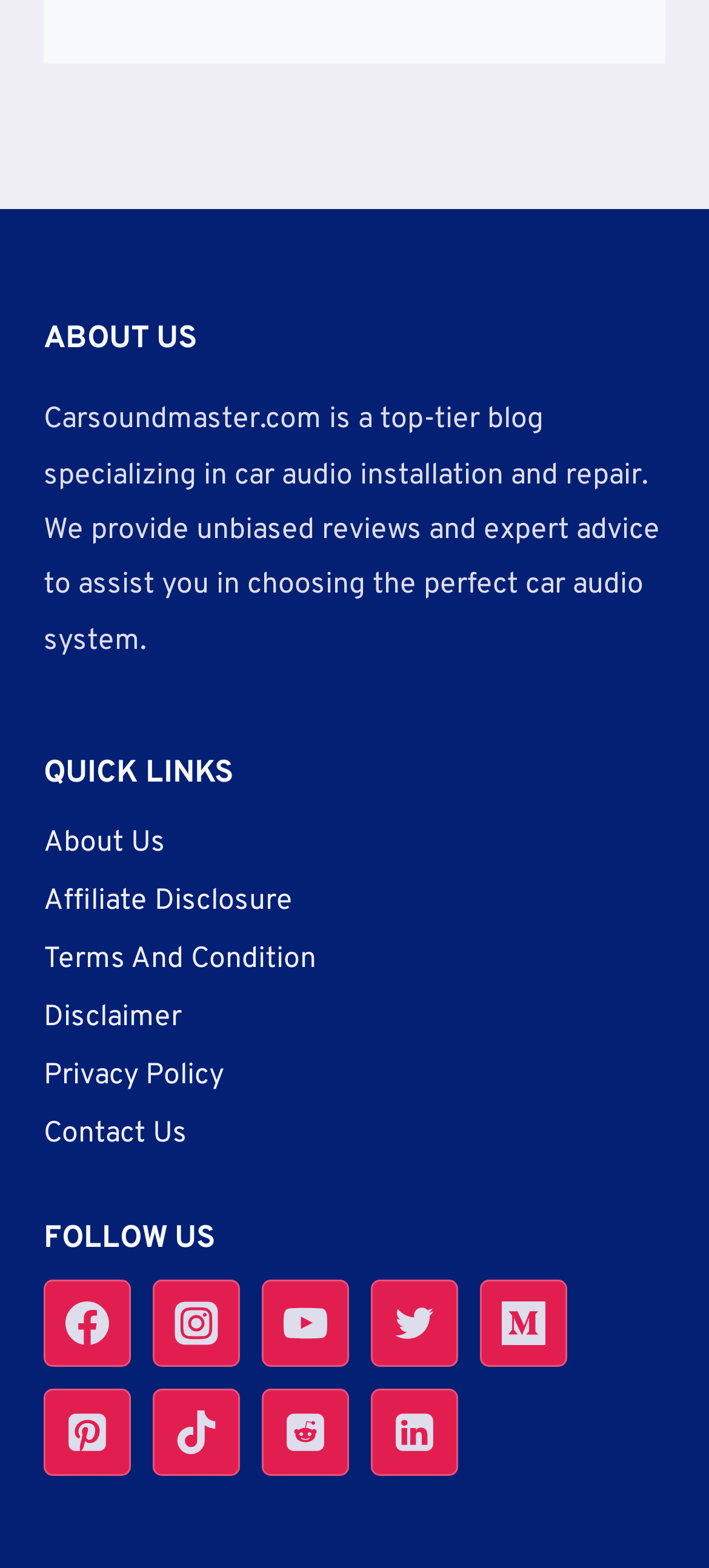Identify the coordinates of the bounding box for the element that must be clicked to accomplish the instruction: "Follow us on Facebook".

[0.062, 0.816, 0.185, 0.872]